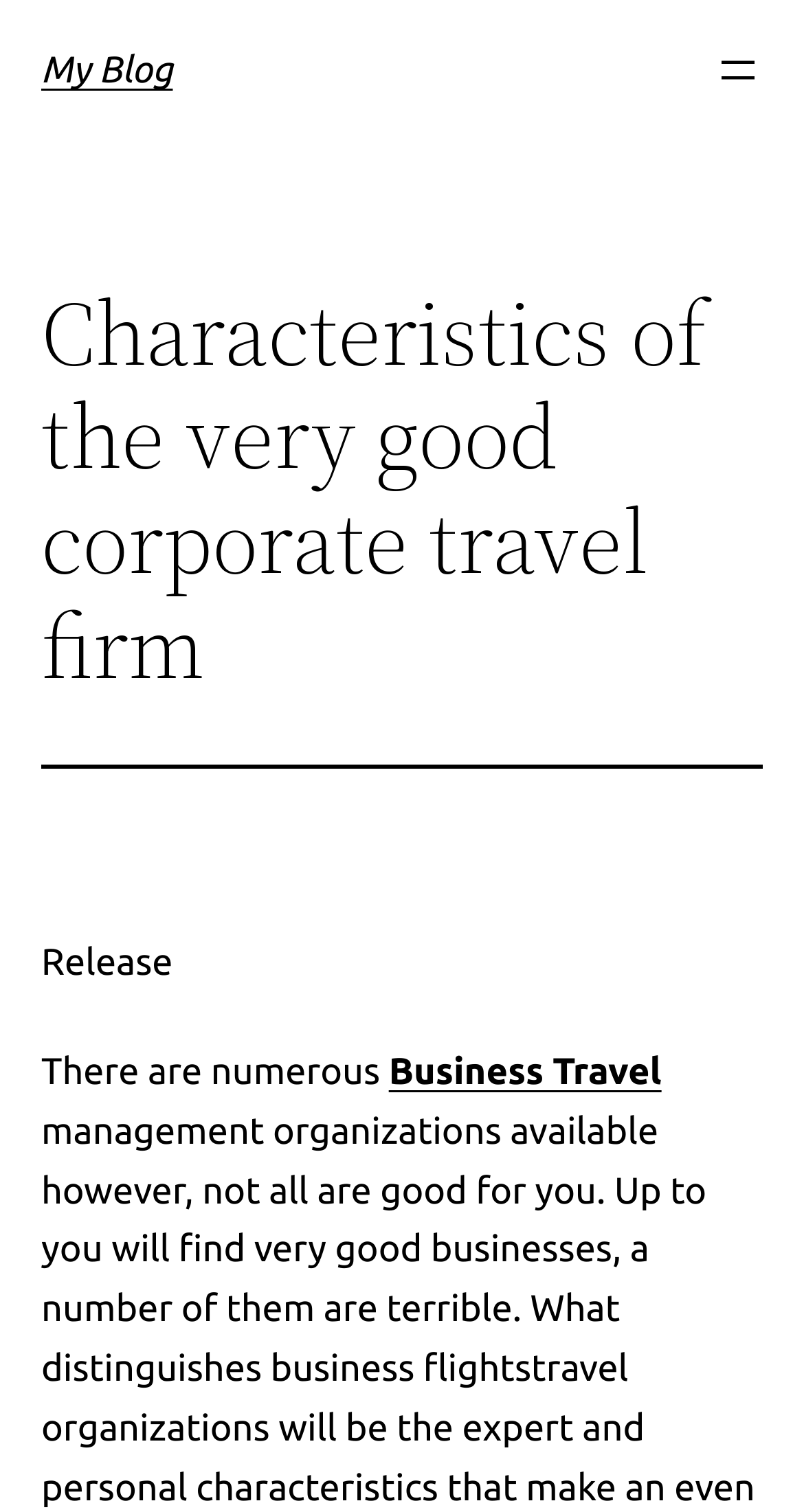What is the topic of the blog post?
Based on the image, give a one-word or short phrase answer.

Corporate travel firm